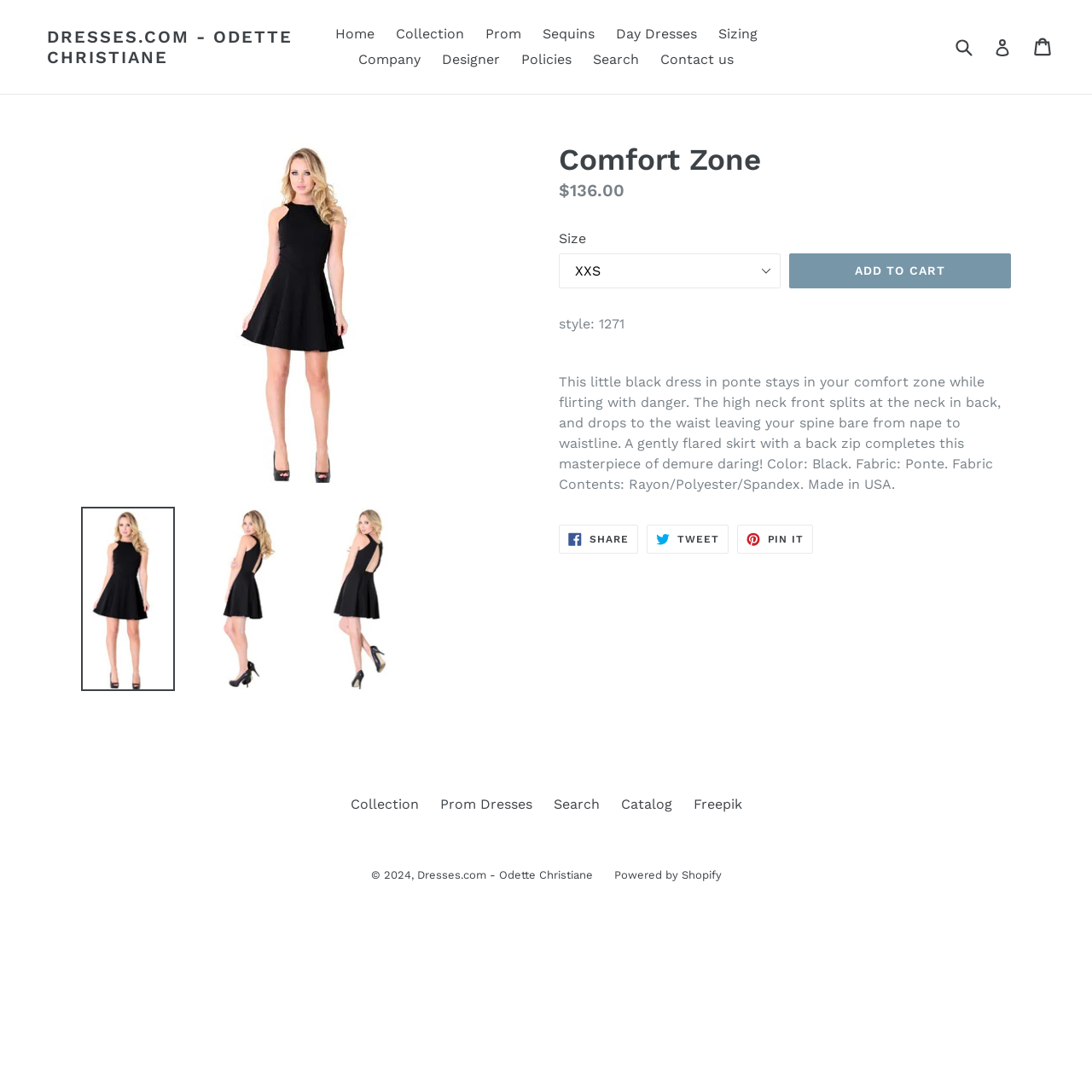What is the name of the dress?
Based on the screenshot, provide a one-word or short-phrase response.

Comfort Zone